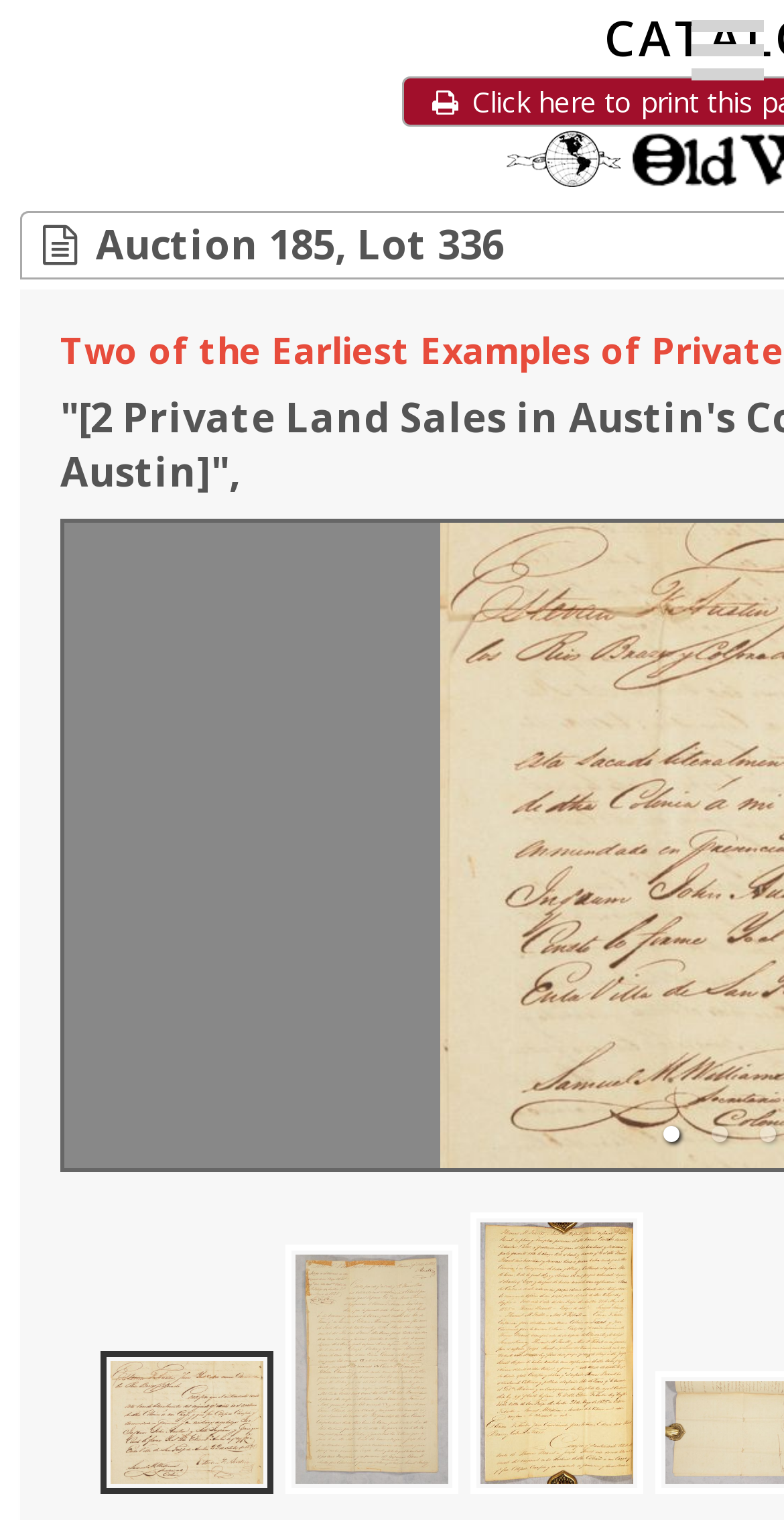Respond to the question with just a single word or phrase: 
What is the image above the auction title for?

Decoration or illustration